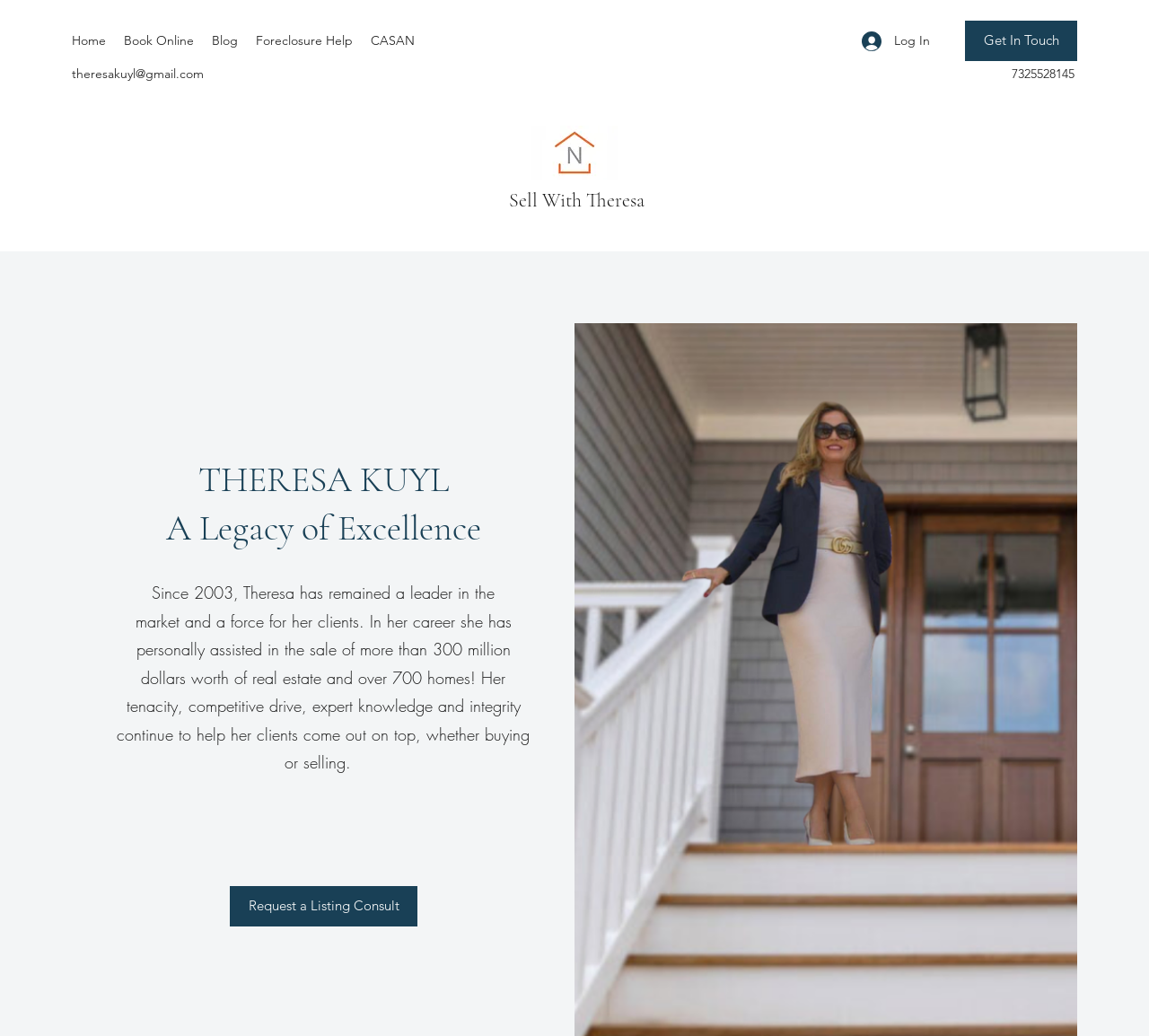Could you determine the bounding box coordinates of the clickable element to complete the instruction: "Click on the 'Log In' button"? Provide the coordinates as four float numbers between 0 and 1, i.e., [left, top, right, bottom].

[0.739, 0.024, 0.82, 0.056]